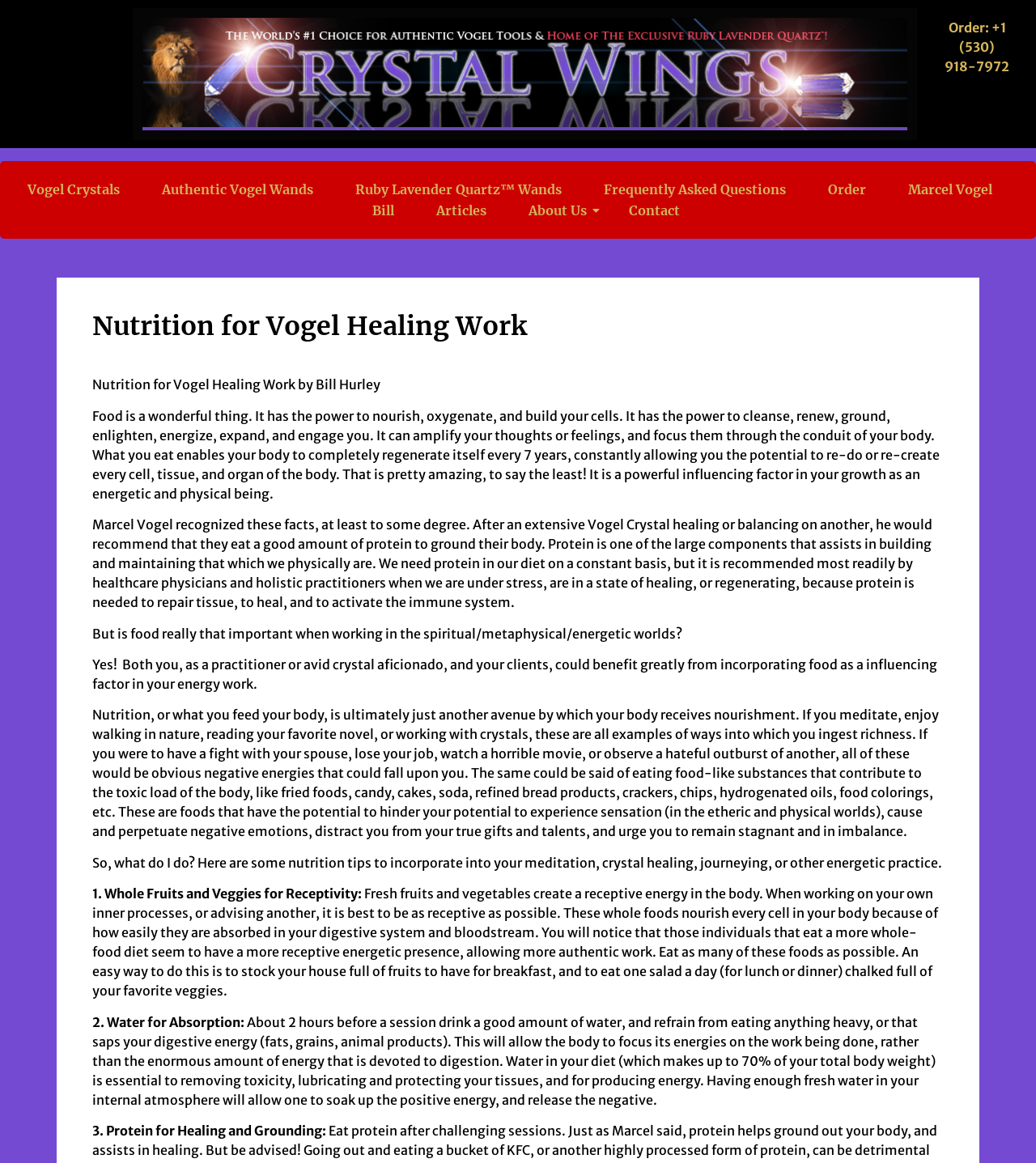Please provide a detailed answer to the question below by examining the image:
What percentage of the body is made up of water?

The webpage mentions the importance of water in the diet, stating that 'water in your diet (which makes up to 70% of your total body weight) is essential to removing toxicity, lubricating and protecting your tissues, and for producing energy'.